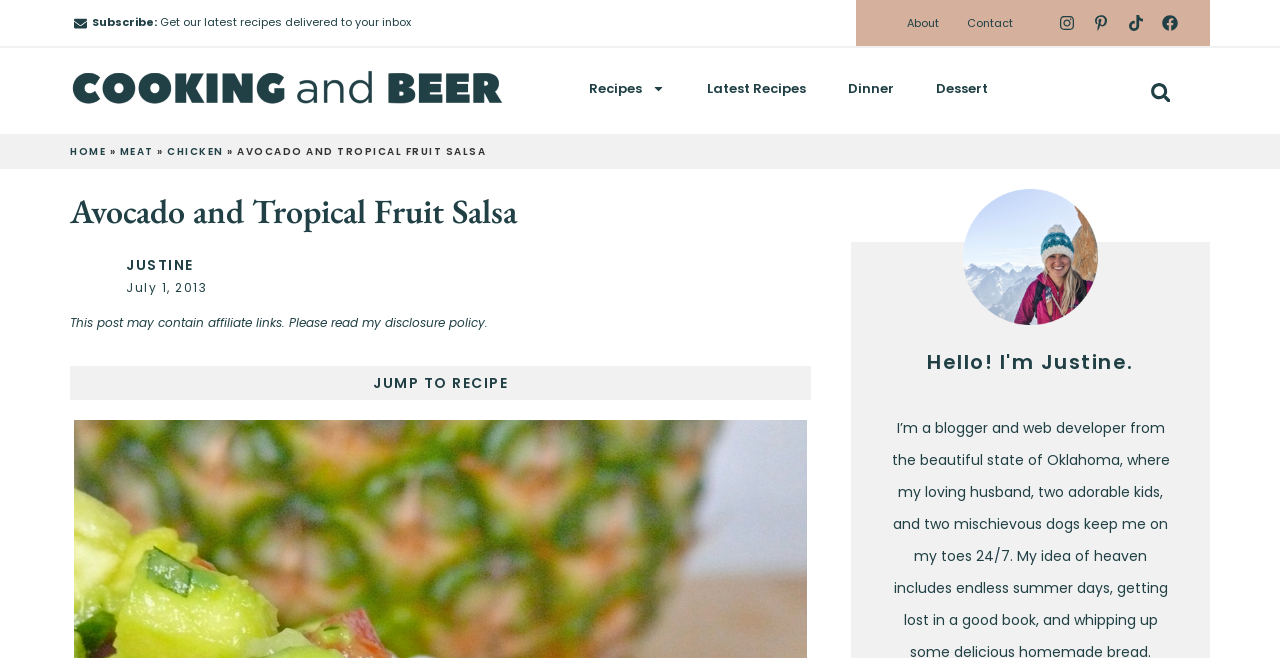Determine the bounding box coordinates for the area that should be clicked to carry out the following instruction: "Subscribe to the newsletter".

[0.072, 0.0, 0.669, 0.068]